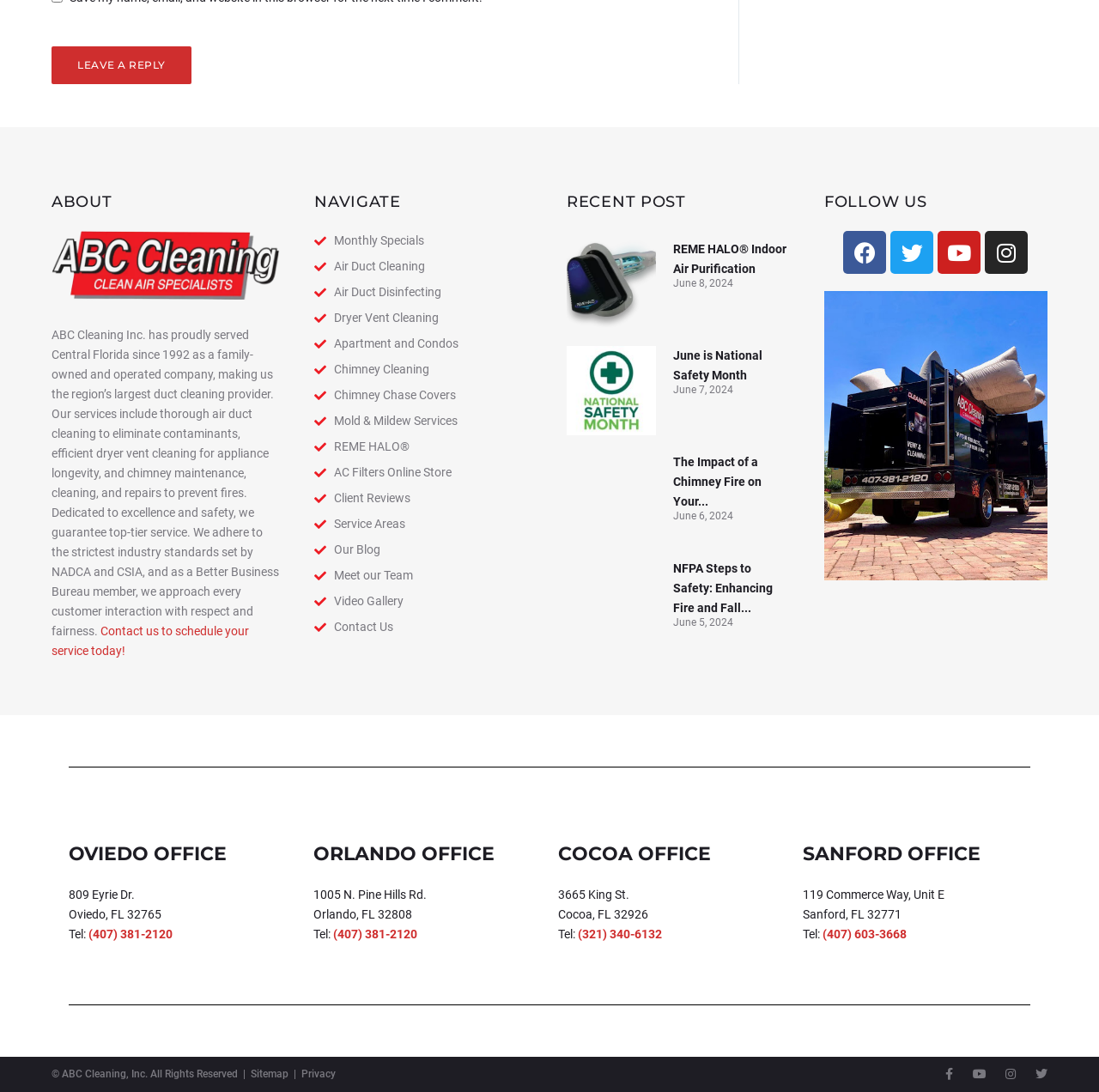Please examine the image and answer the question with a detailed explanation:
What is the company name of the air duct cleaning provider?

The company name can be found in the image element with the text 'ABC Air Duct Cleaning' and also in the static text element 'ABC Cleaning Inc. has proudly served Central Florida since 1992 as a family-owned and operated company...'.